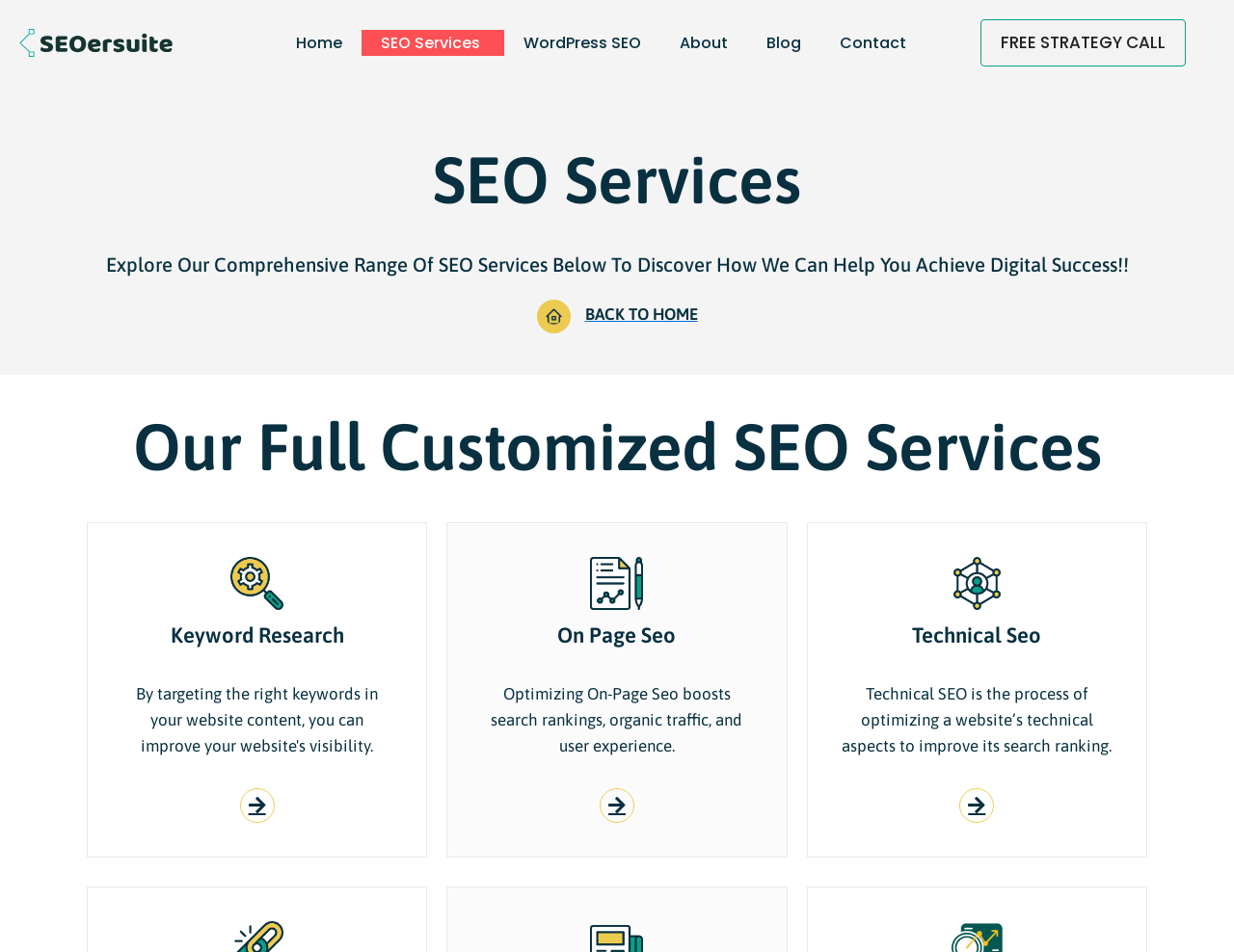Locate the bounding box coordinates of the element's region that should be clicked to carry out the following instruction: "Get a FREE STRATEGY CALL". The coordinates need to be four float numbers between 0 and 1, i.e., [left, top, right, bottom].

[0.795, 0.02, 0.961, 0.07]